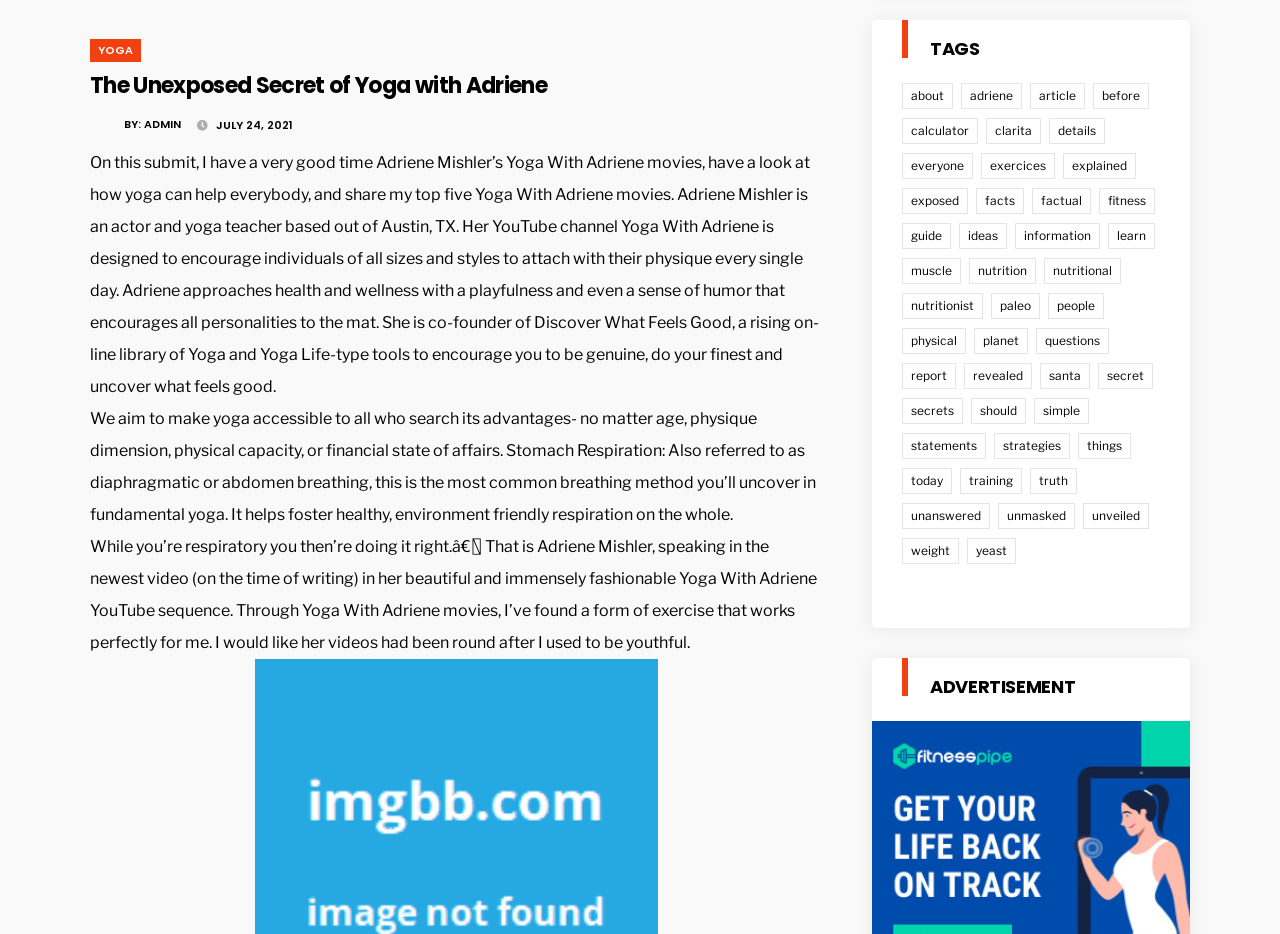Please specify the bounding box coordinates of the region to click in order to perform the following instruction: "View the 'ADVERTISEMENT'".

[0.705, 0.704, 0.906, 0.745]